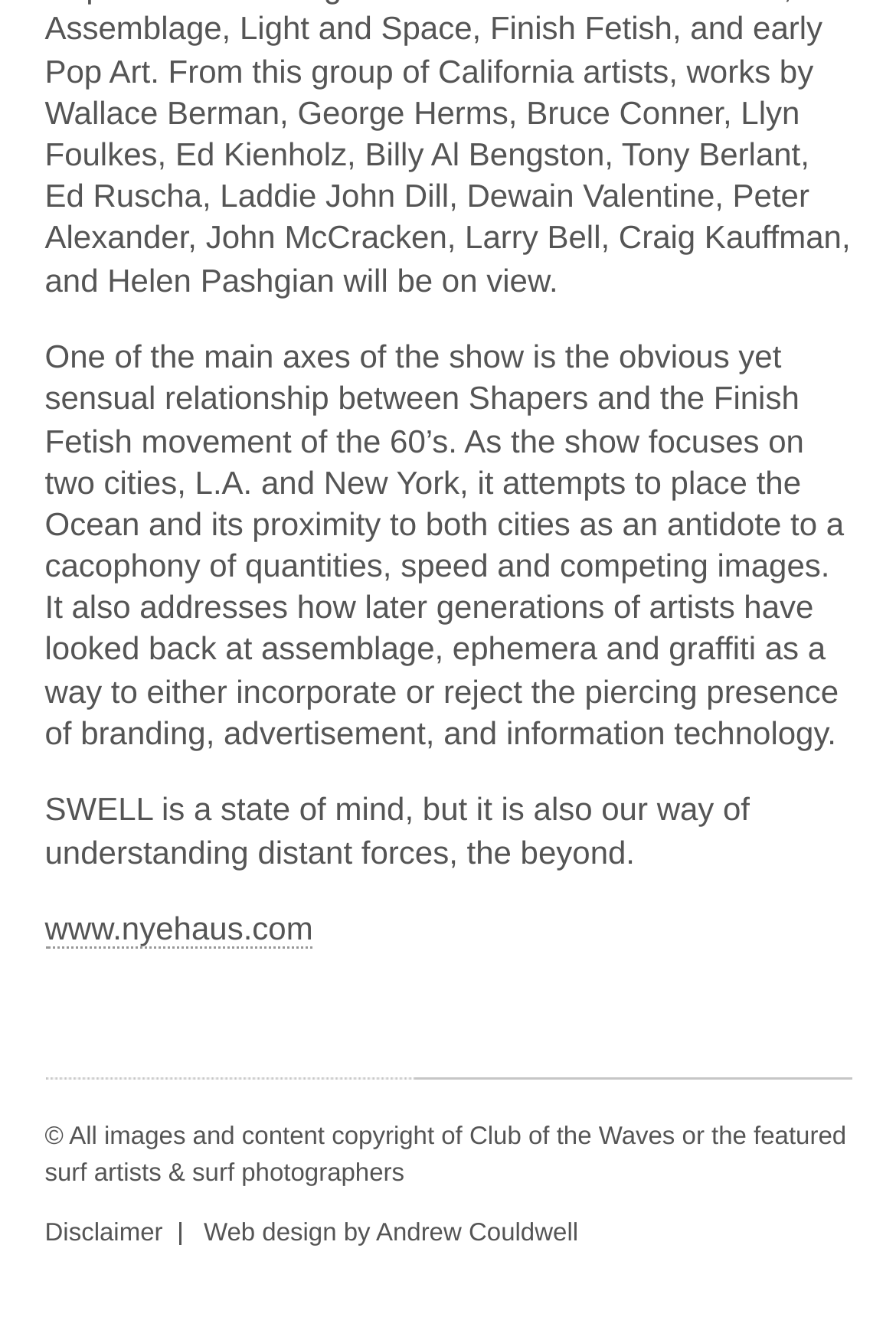What is the website of the featured entity?
Refer to the image and provide a thorough answer to the question.

The link element with the bounding box coordinates [0.05, 0.684, 0.349, 0.714] points to the website www.nyehaus.com, which is likely the website of the featured entity.